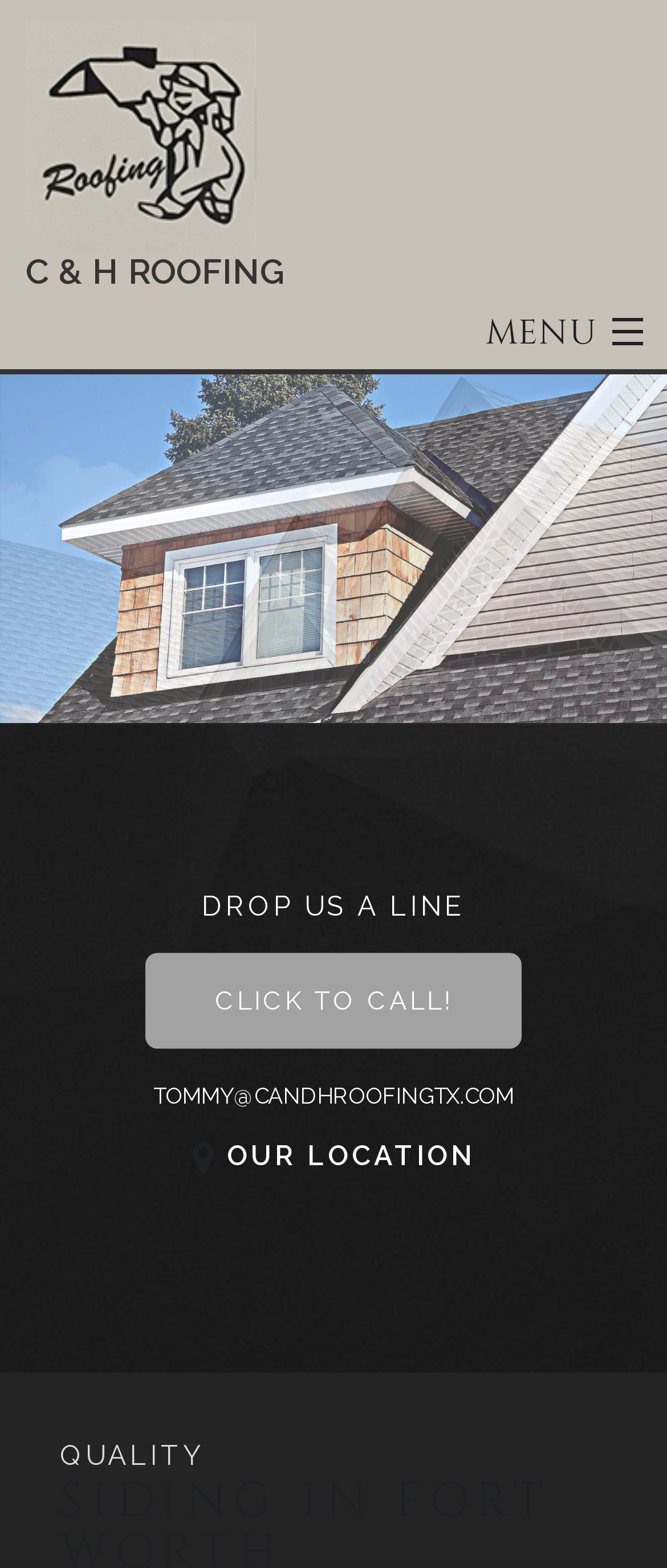Provide the bounding box coordinates of the HTML element this sentence describes: "Types of Roofs". The bounding box coordinates consist of four float numbers between 0 and 1, i.e., [left, top, right, bottom].

[0.0, 0.432, 1.0, 0.481]